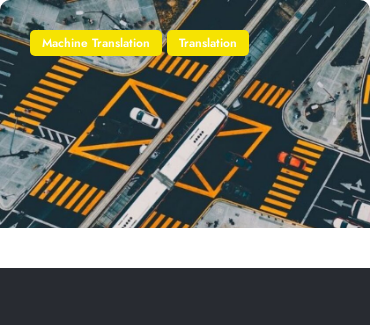What type of vehicles are navigating through the lanes?
Answer the question in a detailed and comprehensive manner.

The intersection showcases a mix of traffic, including cars and buses, amidst a backdrop of asphalt, crosswalks, and surrounding infrastructure, reflecting the complexity and dynamic nature of city life, as well as the integration of technology in modern communication practices.